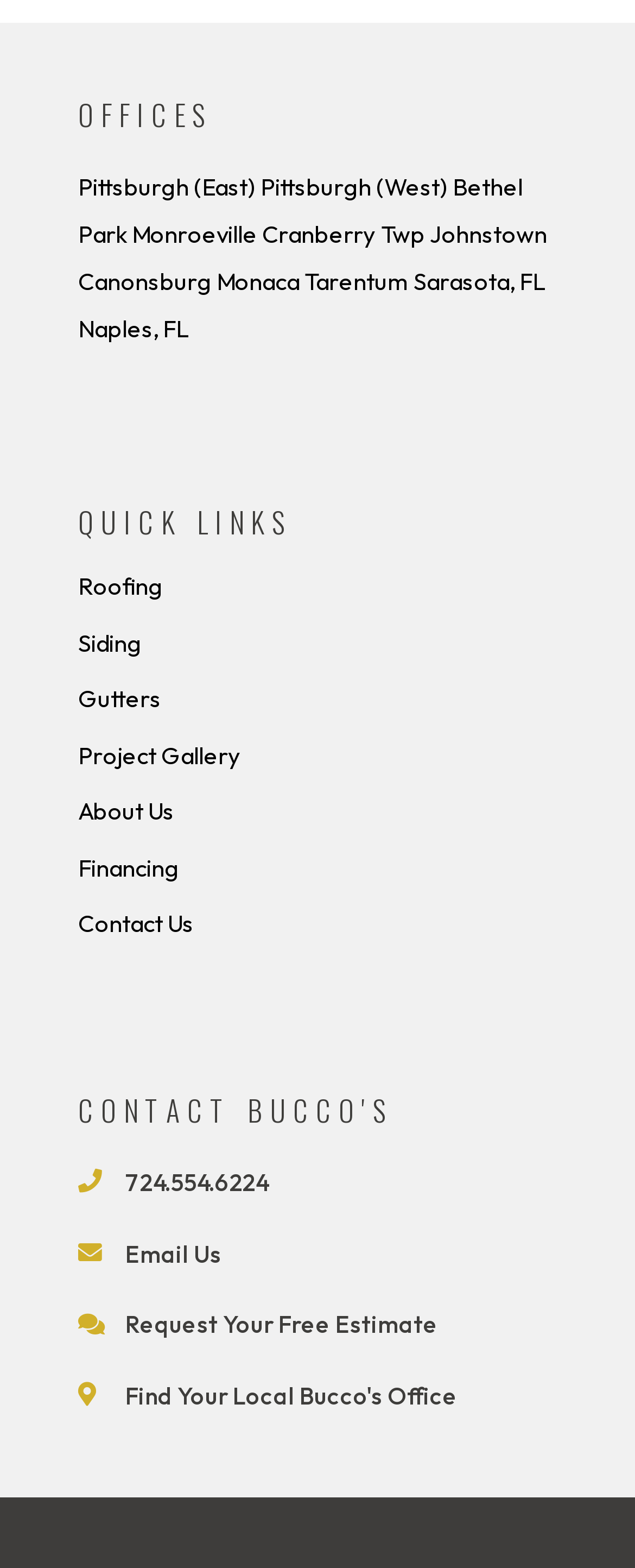Using the description: "Monroeville", determine the UI element's bounding box coordinates. Ensure the coordinates are in the format of four float numbers between 0 and 1, i.e., [left, top, right, bottom].

[0.208, 0.139, 0.405, 0.159]